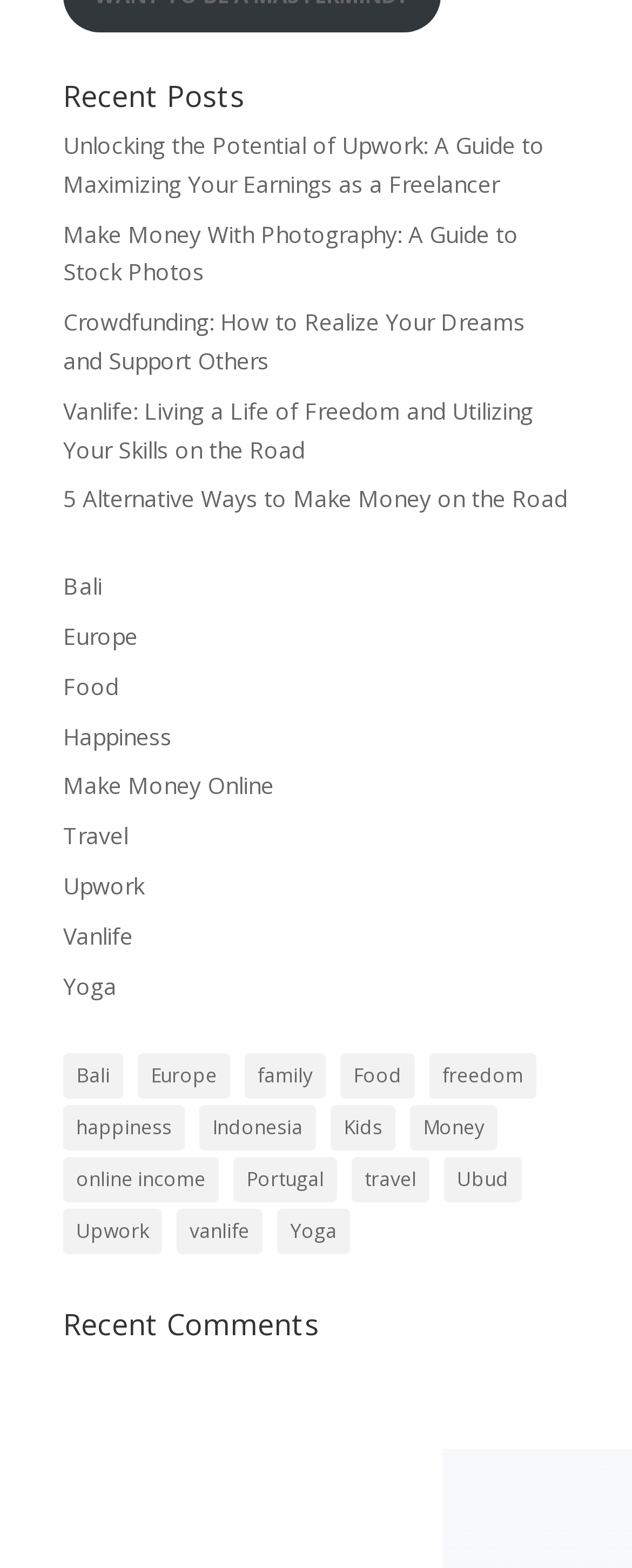Given the element description, predict the bounding box coordinates in the format (top-left x, top-left y, bottom-right x, bottom-right y). Make sure all values are between 0 and 1. Here is the element description: online income

[0.1, 0.738, 0.346, 0.767]